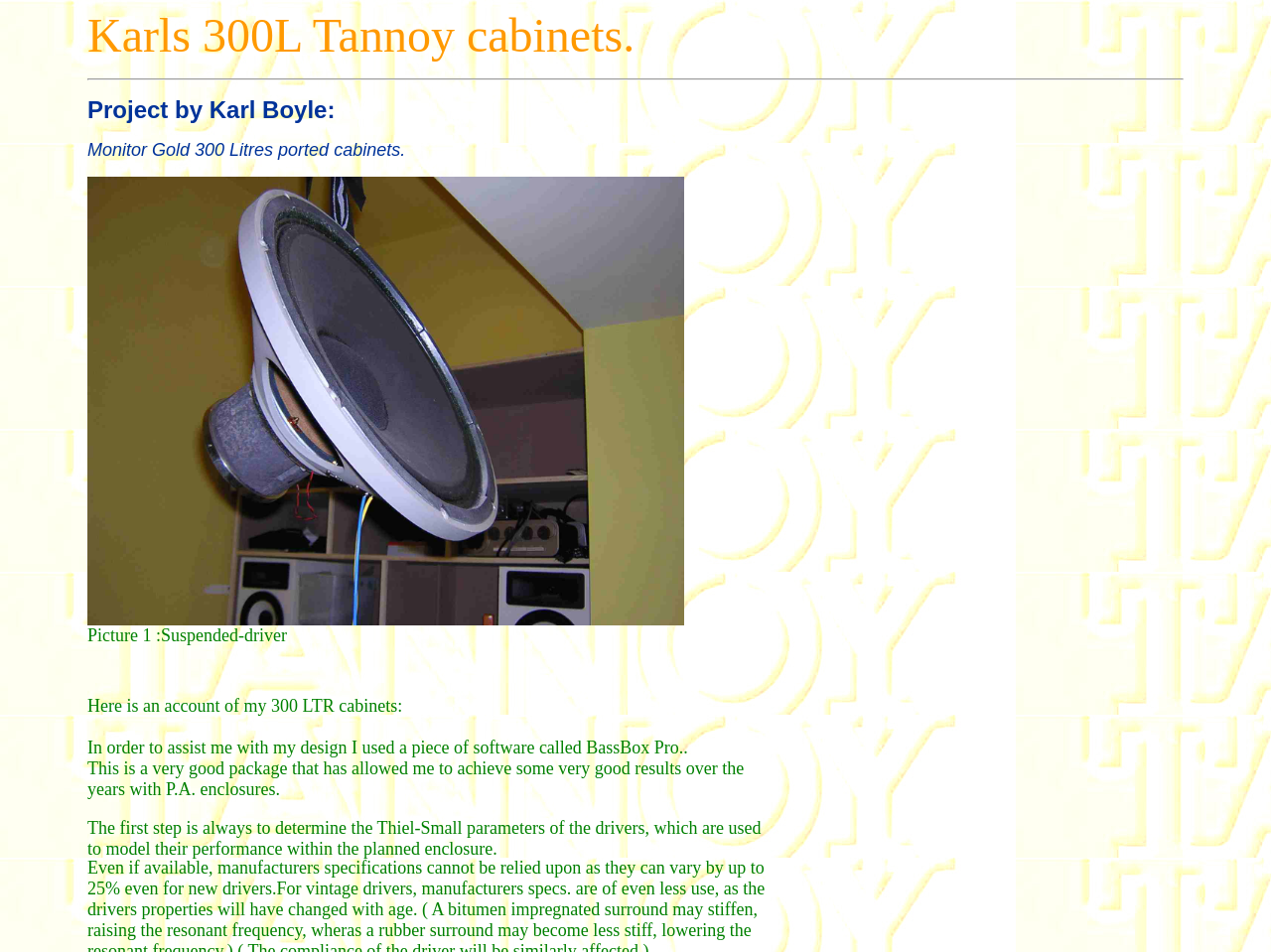Examine the screenshot and answer the question in as much detail as possible: What is the name of the project?

The name of the project is mentioned in the first static text element, which is 'Karls 300L Tannoy cabinets'.